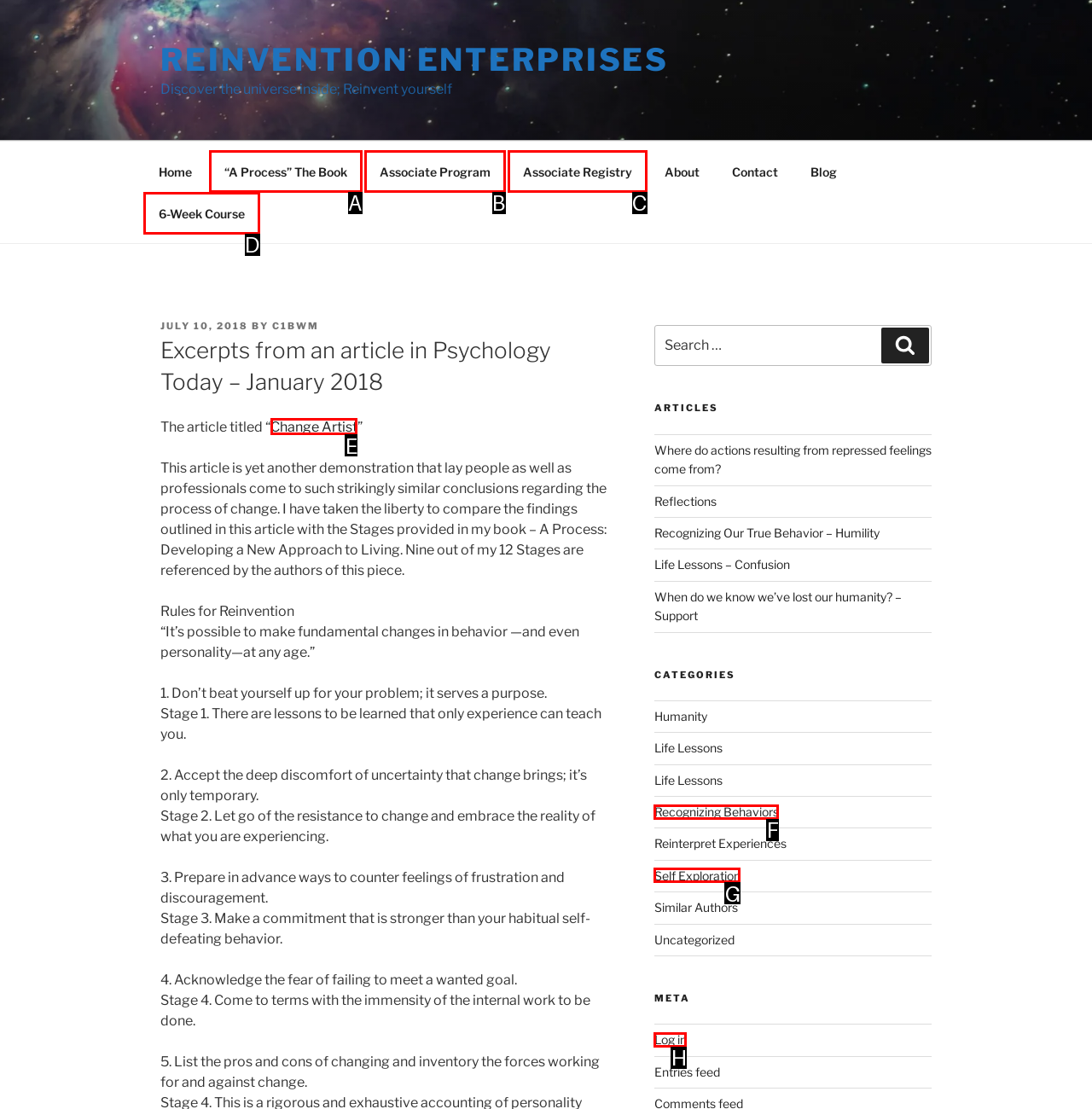Identify the HTML element to click to execute this task: Read the article 'Change Artist' Respond with the letter corresponding to the proper option.

E